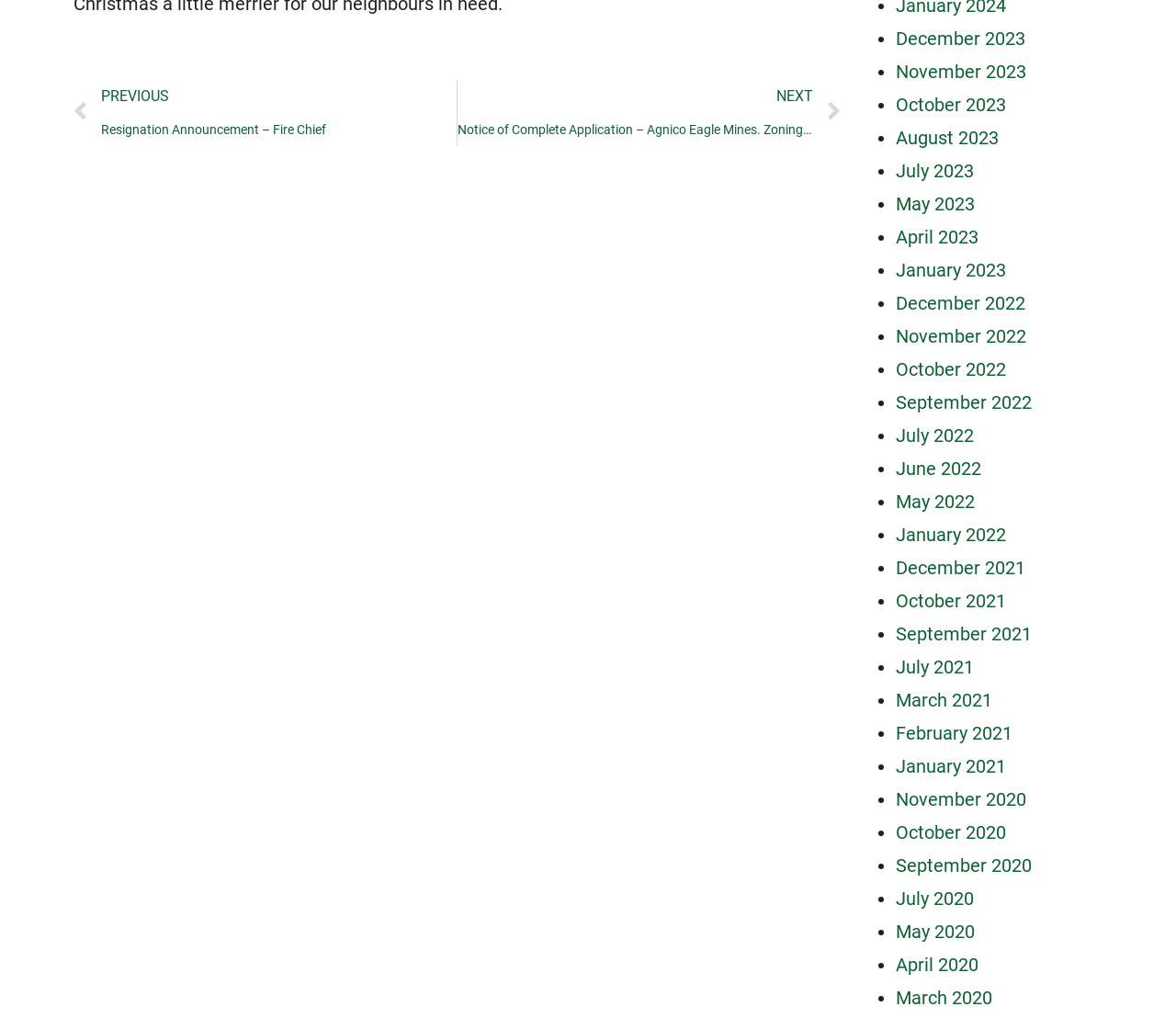What is the earliest month listed?
Using the image, answer in one word or phrase.

May 2020